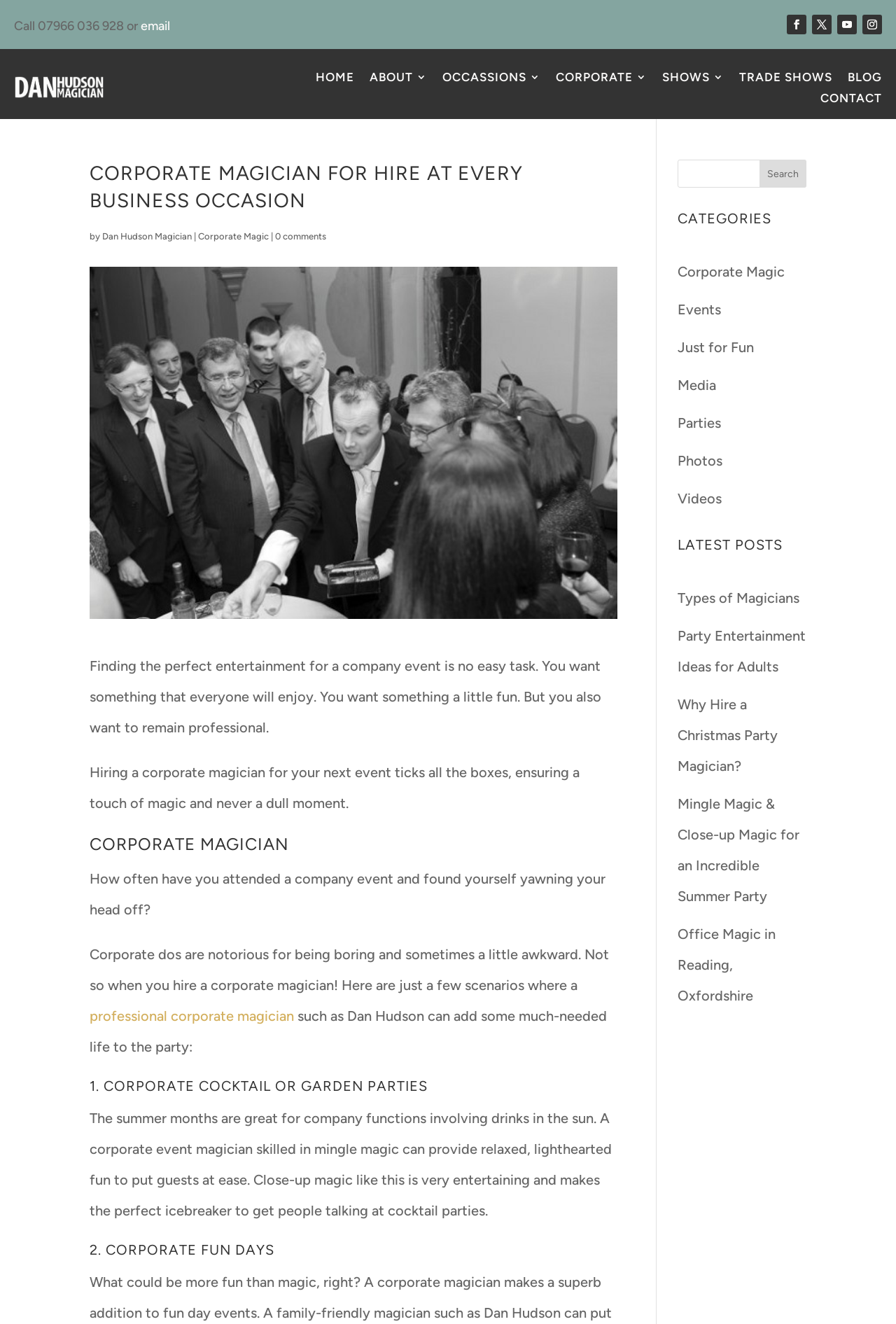Extract the main heading from the webpage content.

CORPORATE MAGICIAN FOR HIRE AT EVERY BUSINESS OCCASION